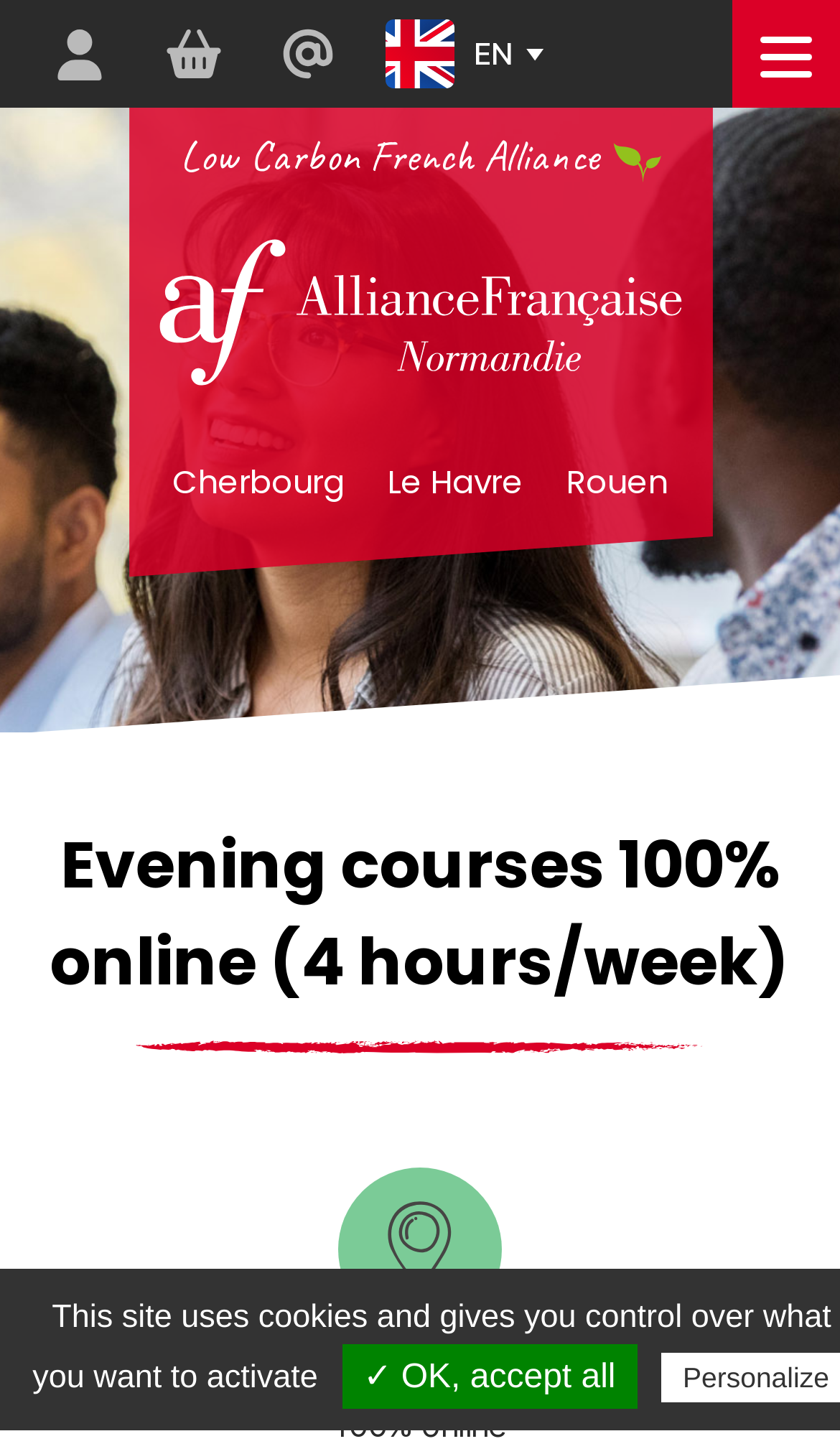Please identify the bounding box coordinates of the clickable area that will fulfill the following instruction: "Go to account". The coordinates should be in the format of four float numbers between 0 and 1, i.e., [left, top, right, bottom].

[0.051, 0.0, 0.138, 0.074]